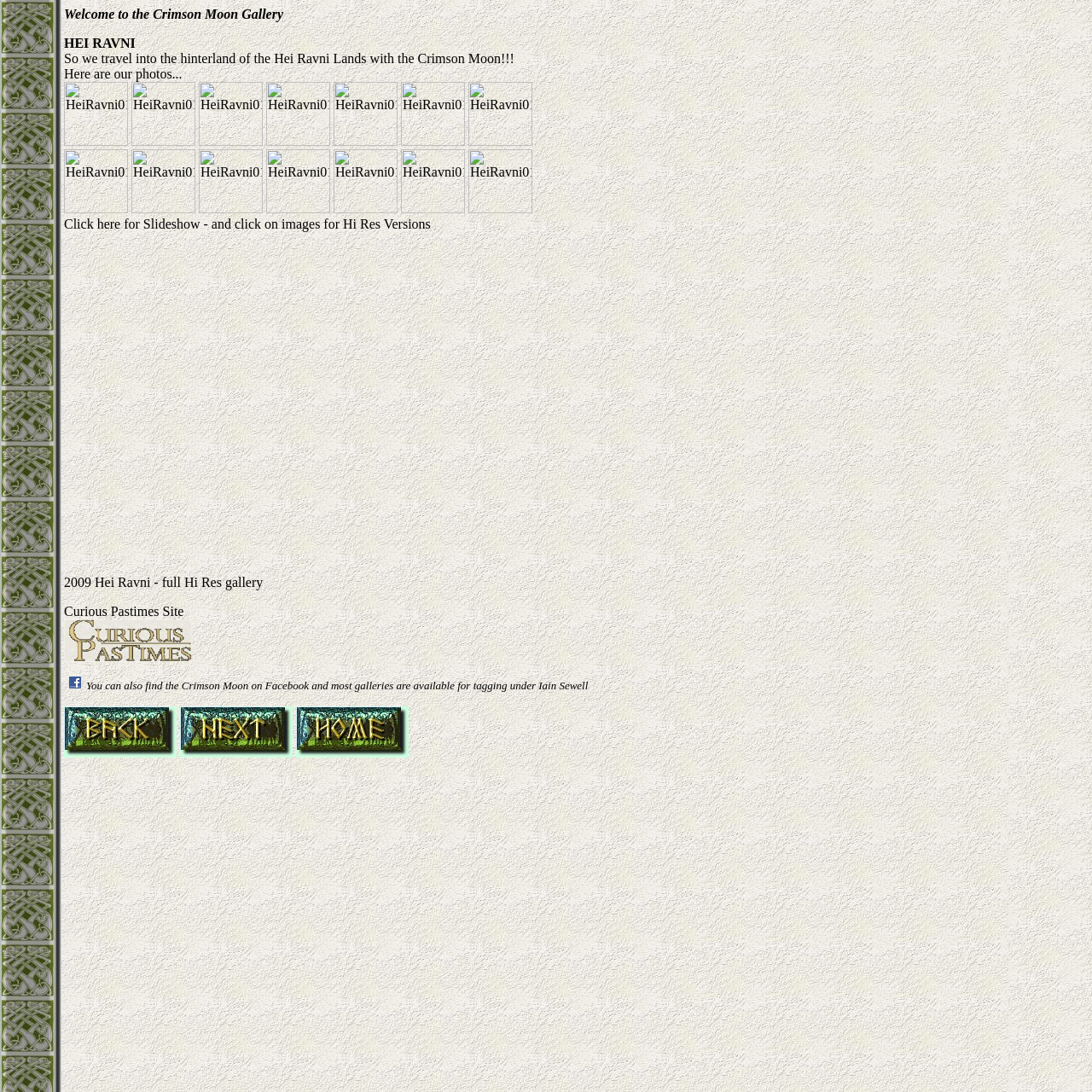Describe the webpage meticulously, covering all significant aspects.

The webpage is about the Crimson Moon Gallery, specifically showcasing the April 2009 event of Curious Pastimes - Hei Ravni. At the top, there is a welcome message and a title "HEI RAVNI" in a prominent position. Below the title, there is a brief description of the event, followed by a statement "Here are our photos...".

The main content of the webpage is a series of 12 images, arranged in two rows of six images each. Each image is a link, and they are evenly spaced and aligned horizontally. The images are relatively small, taking up about one-quarter of the page's width.

Below the images, there is a message instructing users to click on the images for high-resolution versions and to click on a link for a slideshow. There is also an embedded object, which is disabled.

On the lower part of the webpage, there are several links to related pages, including a link to the full high-resolution gallery, the Curious Pastimes site, and the Crimson Moon Facebook page. There are also some images and text describing how to find the Crimson Moon on Facebook and how to tag galleries.

Overall, the webpage is focused on showcasing the photos from the Hei Ravni event, with clear instructions on how to access more content and related links.